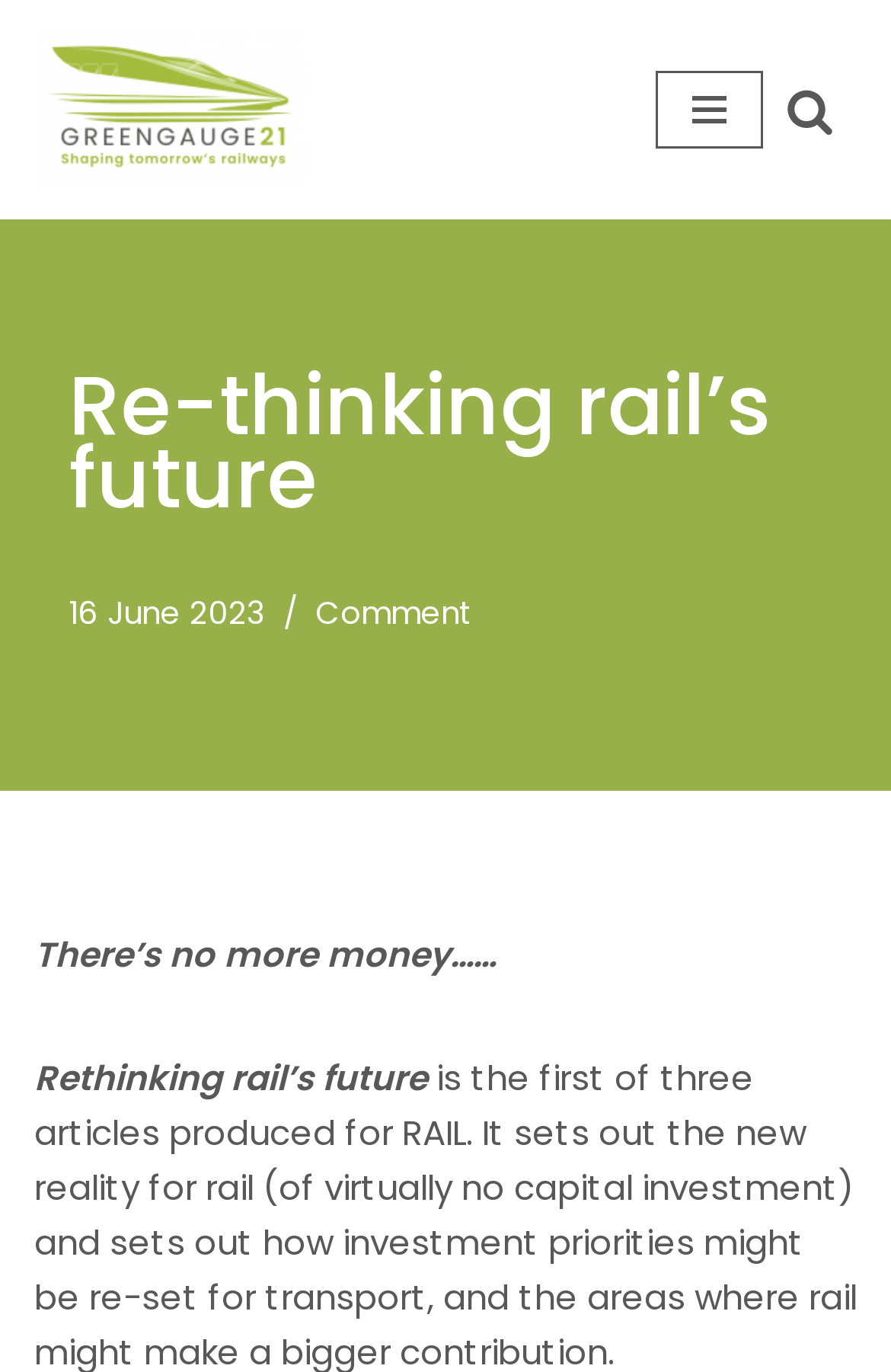Please find and generate the text of the main heading on the webpage.

Re-thinking rail’s future